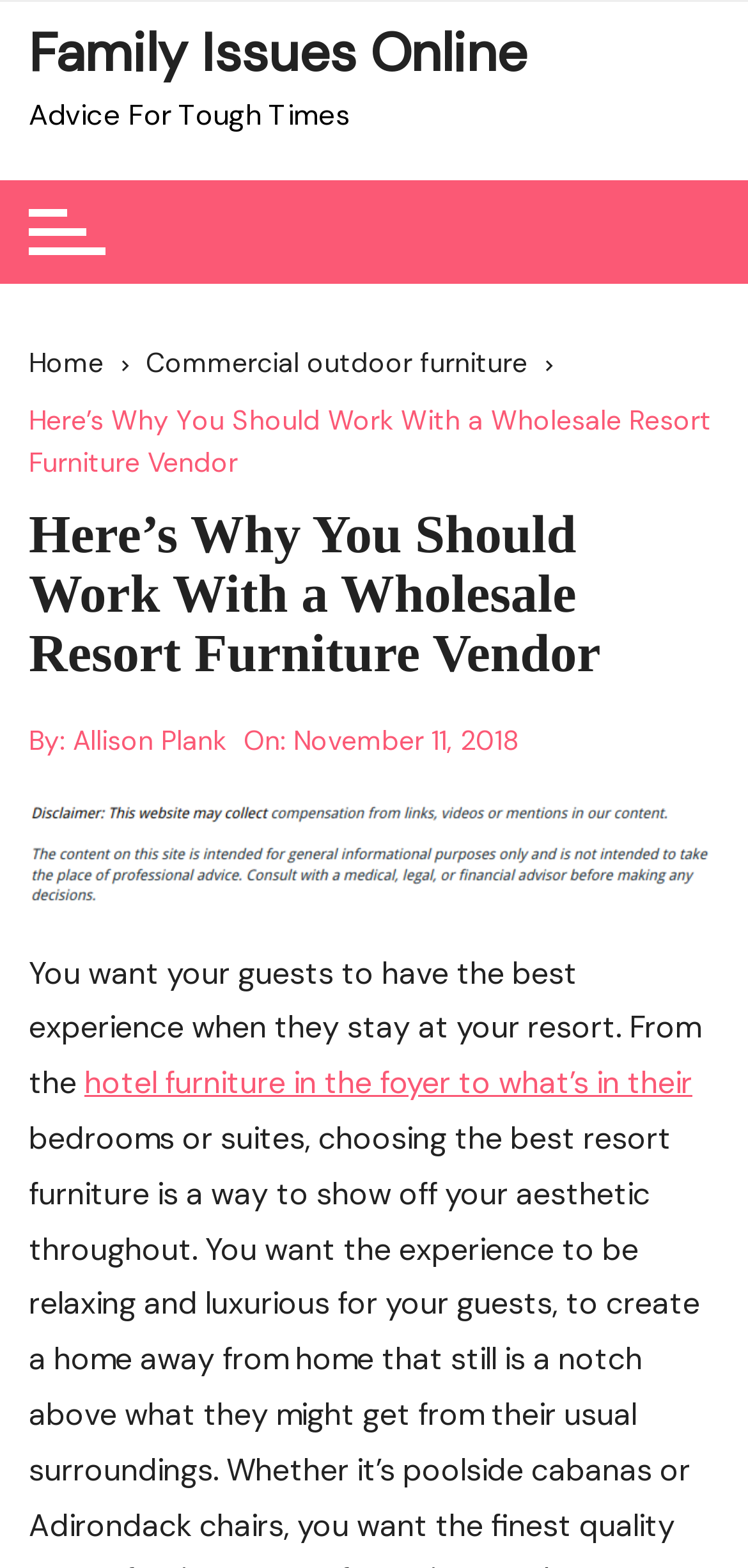What is the topic of the article?
Analyze the screenshot and provide a detailed answer to the question.

I determined the topic of the article by reading the main heading and the introductory text. The main heading is 'Here’s Why You Should Work With a Wholesale Resort Furniture Vendor', and the introductory text mentions 'hotel furniture in the foyer to what’s in their bedrooms or suites', suggesting that the article is about resort furniture.